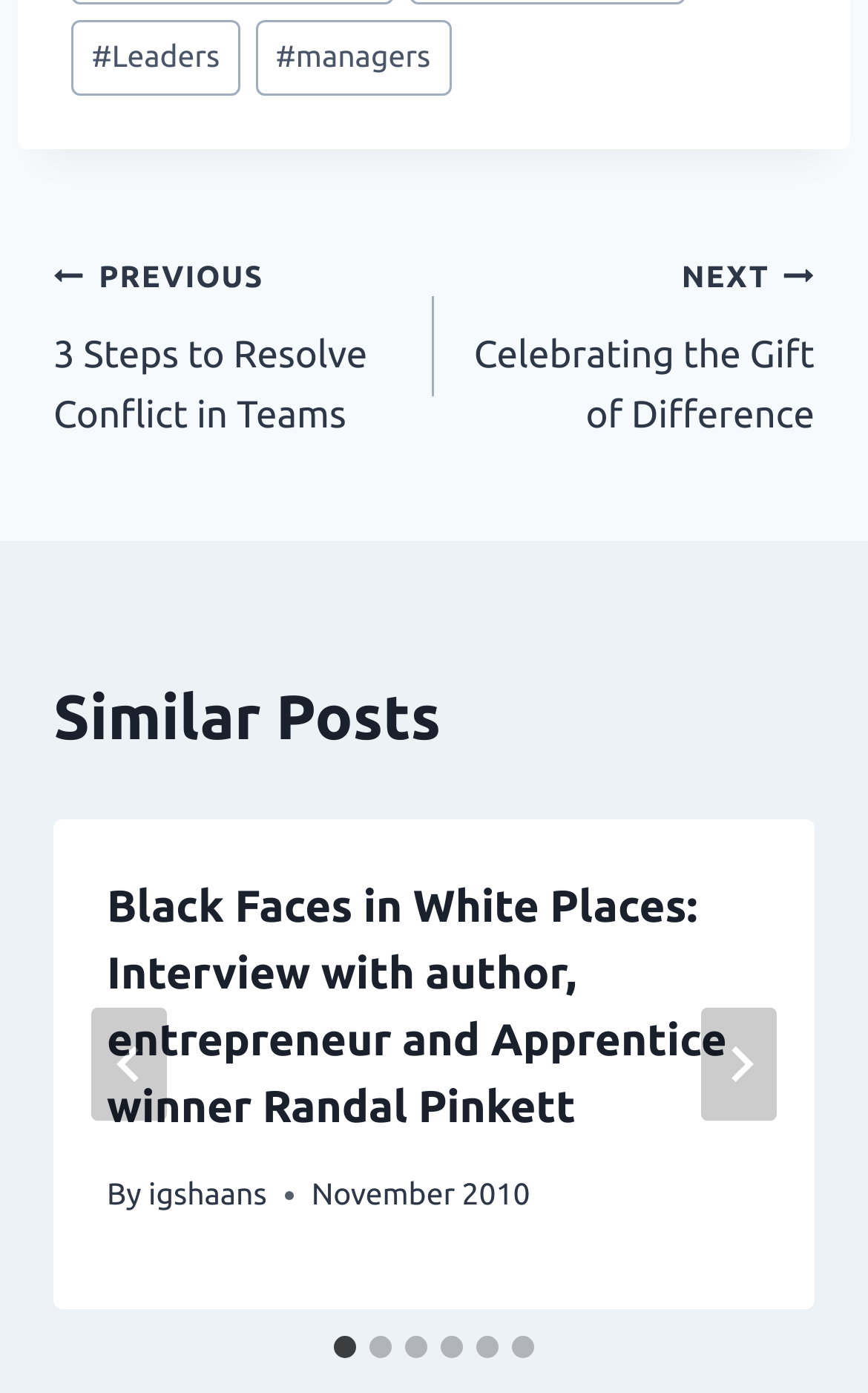Please specify the bounding box coordinates for the clickable region that will help you carry out the instruction: "Read post about Randal Pinkett".

[0.123, 0.627, 0.877, 0.818]